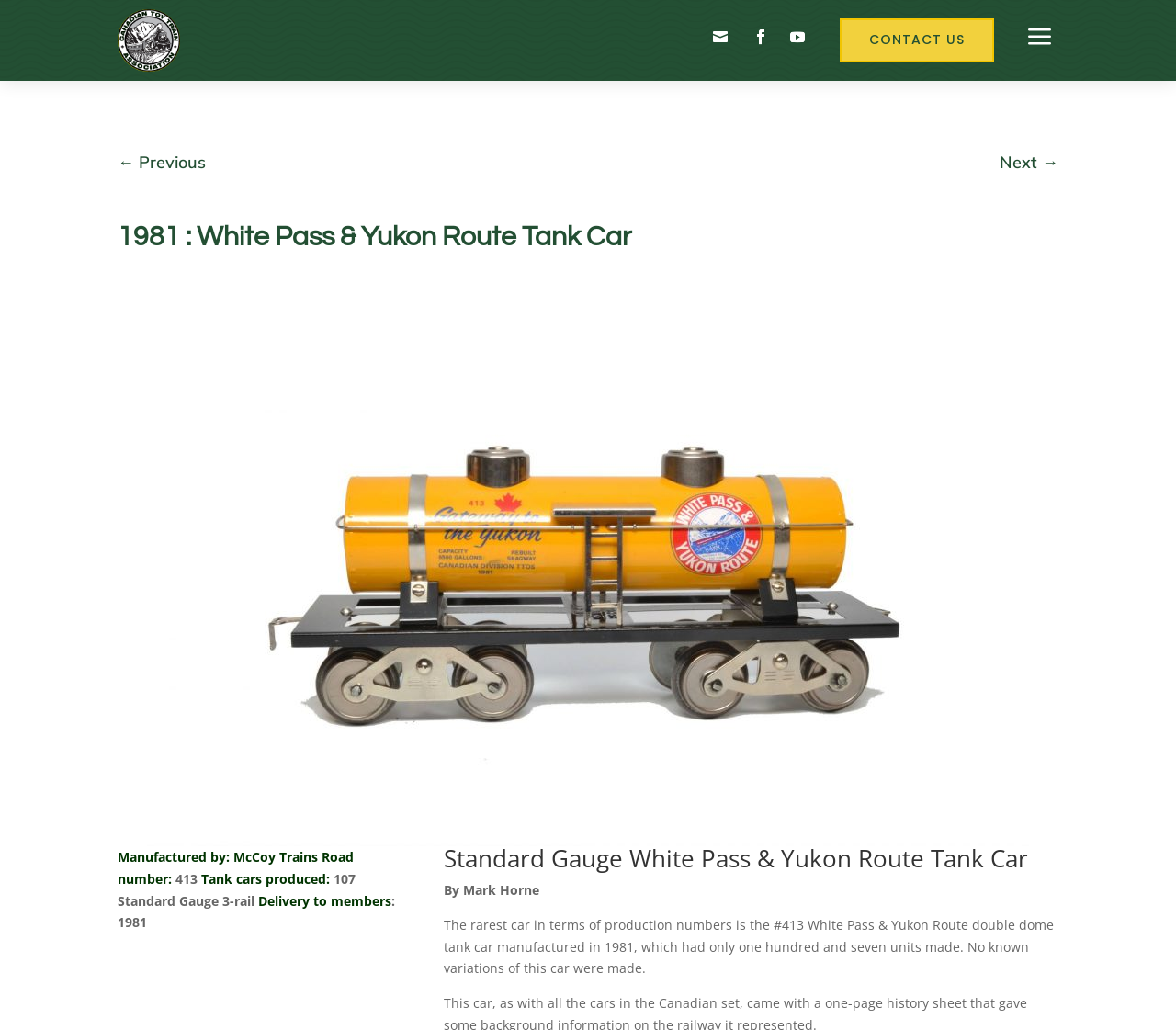Describe all the key features and sections of the webpage thoroughly.

The webpage is about a specific toy train car, the 1981 White Pass & Yukon Route Tank Car, and is part of the Canadian Toy Train Association. 

At the top left, there is a logo of the Canadian Toy Train Association, accompanied by a link to the association's website. 

To the right of the logo, there are three social media links, represented by icons. 

On the top right, there is a "CONTACT US" link. 

Below the top section, there are navigation links, "← Previous" and "Next →", allowing users to navigate through a series of pages. 

The main content of the page is divided into two sections. The left section contains a large image of the toy train car, taking up most of the space. 

The right section contains detailed information about the toy train car. At the top, there is a heading "Standard Gauge White Pass & Yukon Route Tank Car". Below the heading, there is a subheading "By Mark Horne". 

The main text describes the toy train car, stating that it is the rarest car in terms of production numbers, with only 107 units made. It also mentions that there are no known variations of this car. 

Throughout the right section, there are several lines of text providing additional details, including the manufacturer, road number, and delivery information.